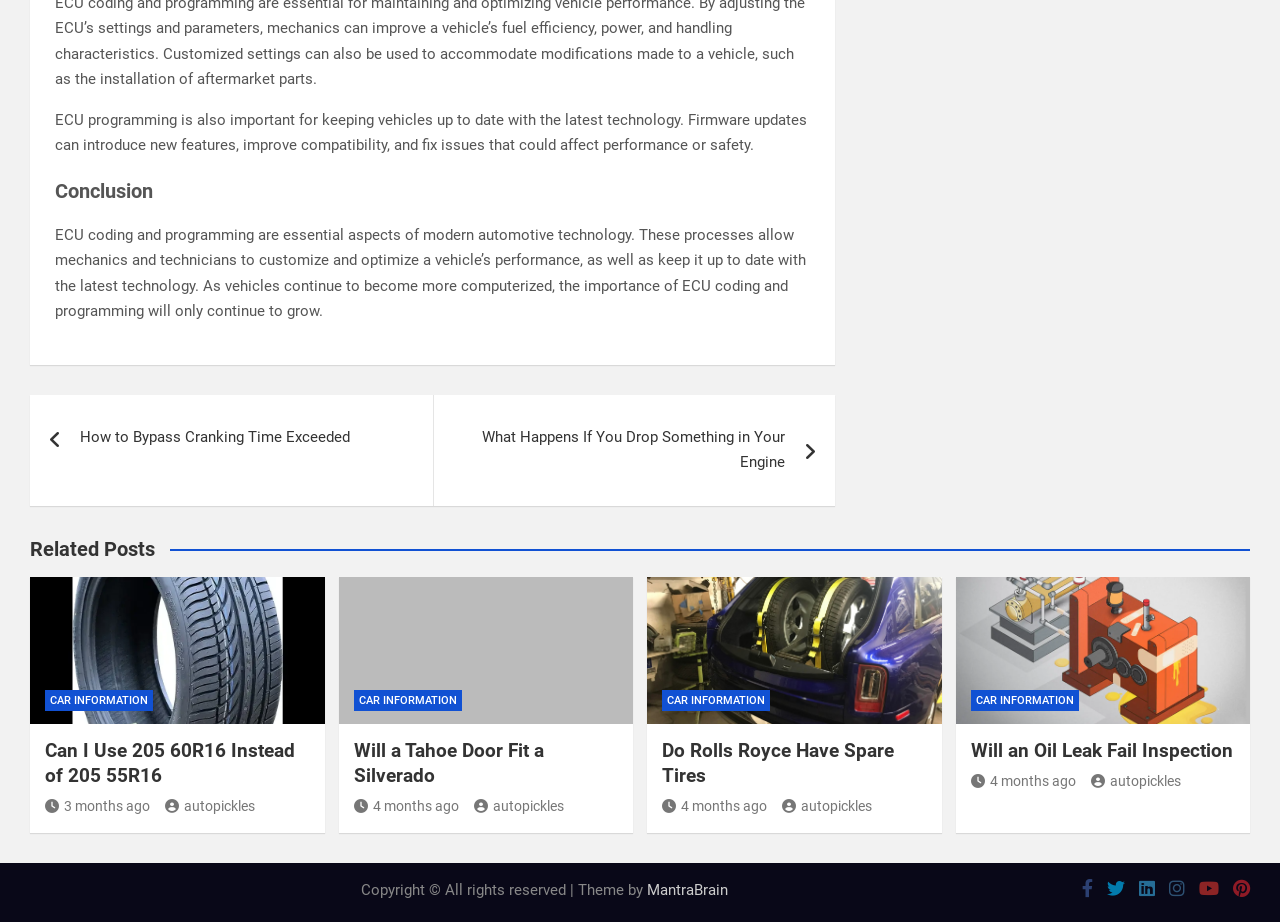Please specify the bounding box coordinates of the area that should be clicked to accomplish the following instruction: "Click on the 'CAR INFORMATION' link". The coordinates should consist of four float numbers between 0 and 1, i.e., [left, top, right, bottom].

[0.035, 0.749, 0.12, 0.771]